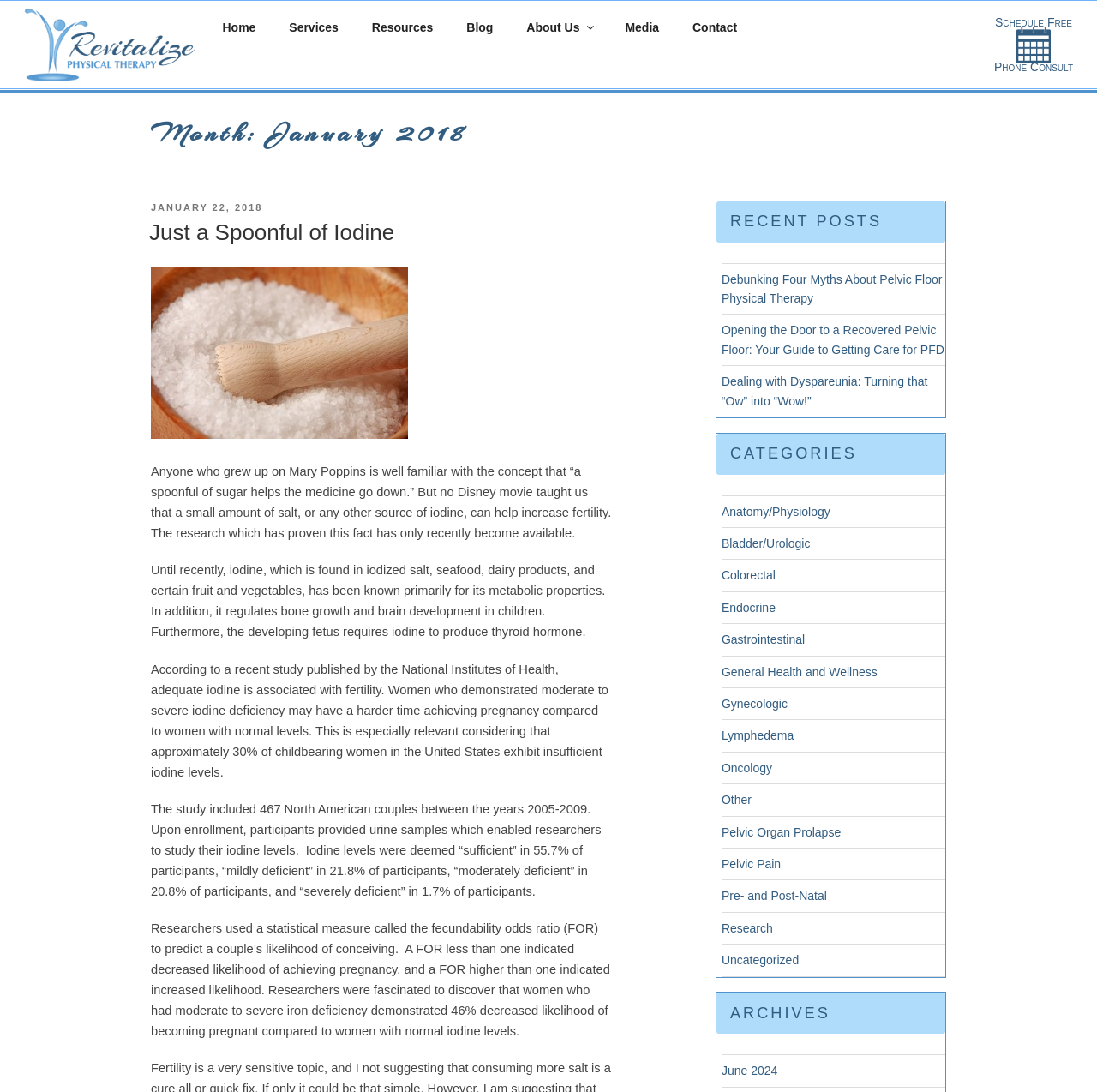Locate the bounding box coordinates of the area where you should click to accomplish the instruction: "Explore the 'Pelvic Pain' category".

[0.658, 0.785, 0.712, 0.797]